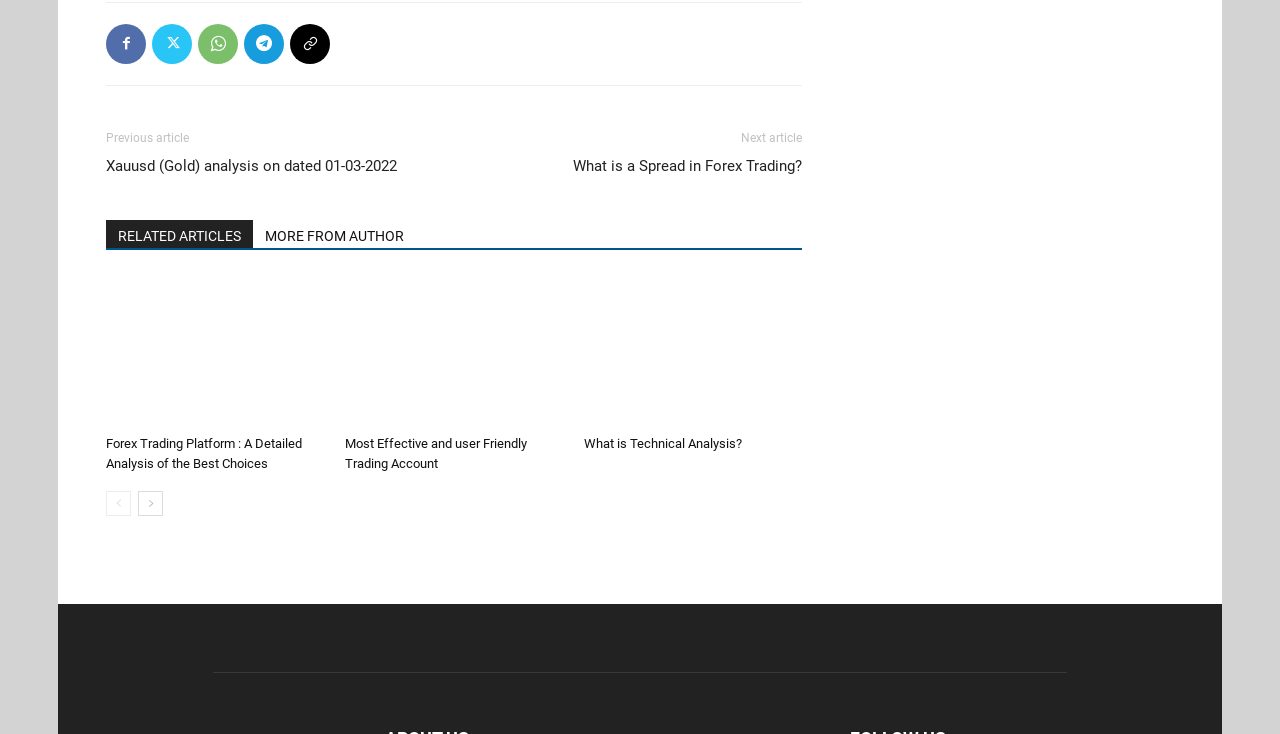Determine the bounding box of the UI element mentioned here: "MORE FROM AUTHOR". The coordinates must be in the format [left, top, right, bottom] with values ranging from 0 to 1.

[0.198, 0.299, 0.325, 0.337]